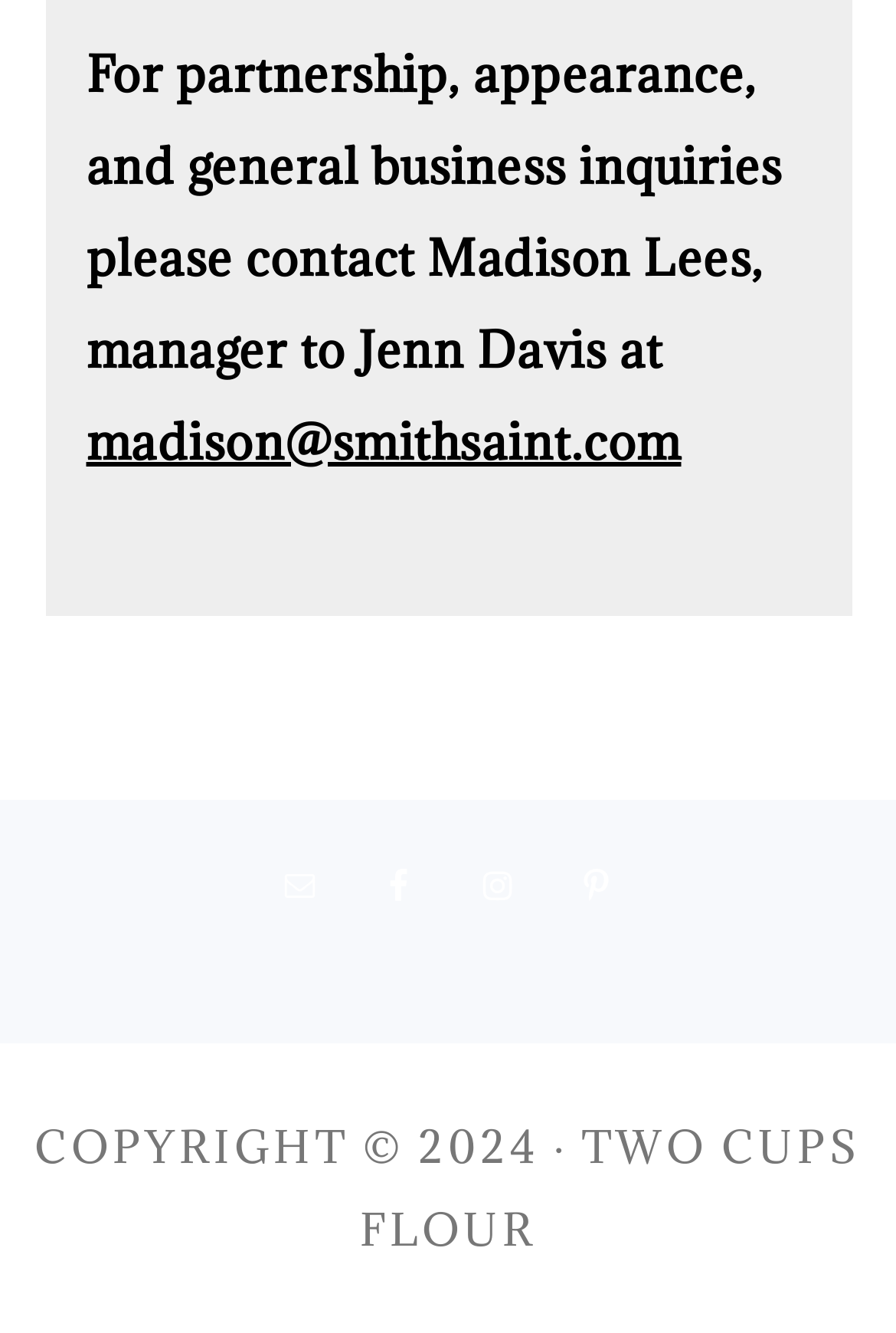Give a short answer using one word or phrase for the question:
What is the contact email for business inquiries?

madison@smithsaint.com